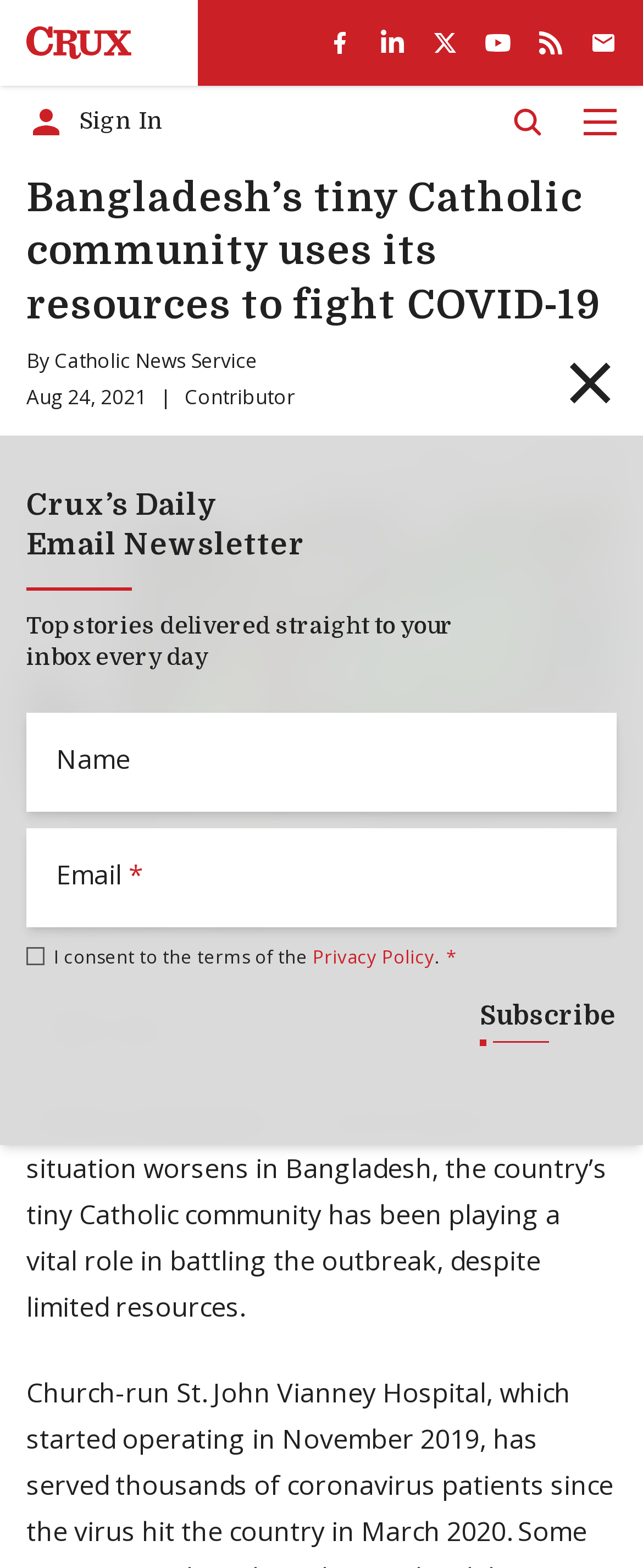Please respond to the question using a single word or phrase:
How many patients have been hospitalized at the Catholic-run facility since the pandemic began?

at least 700